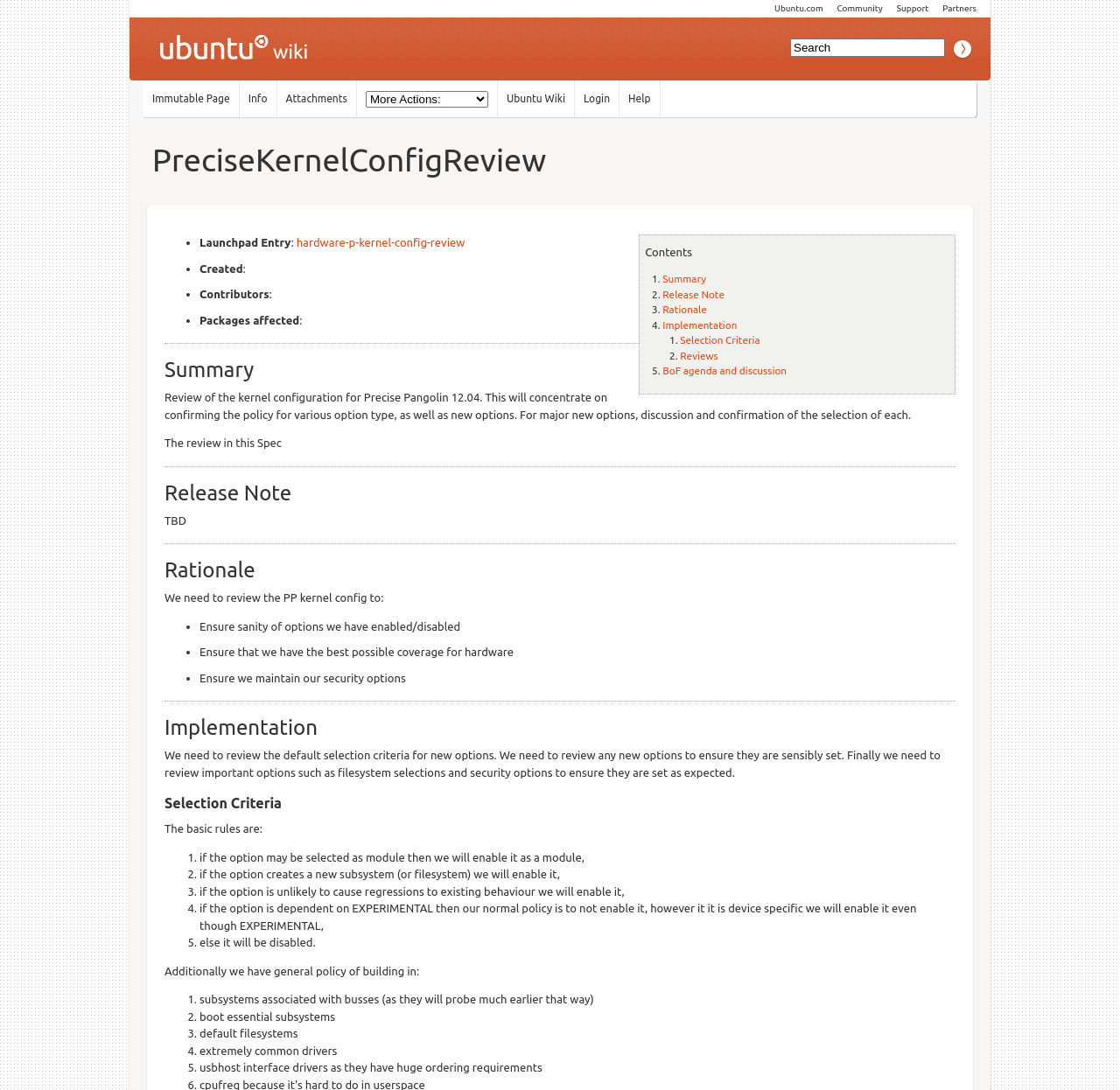Bounding box coordinates should be provided in the format (top-left x, top-left y, bottom-right x, bottom-right y) with all values between 0 and 1. Identify the bounding box for this UI element: input value="Search" alt="Search" name="value"

[0.705, 0.035, 0.844, 0.052]